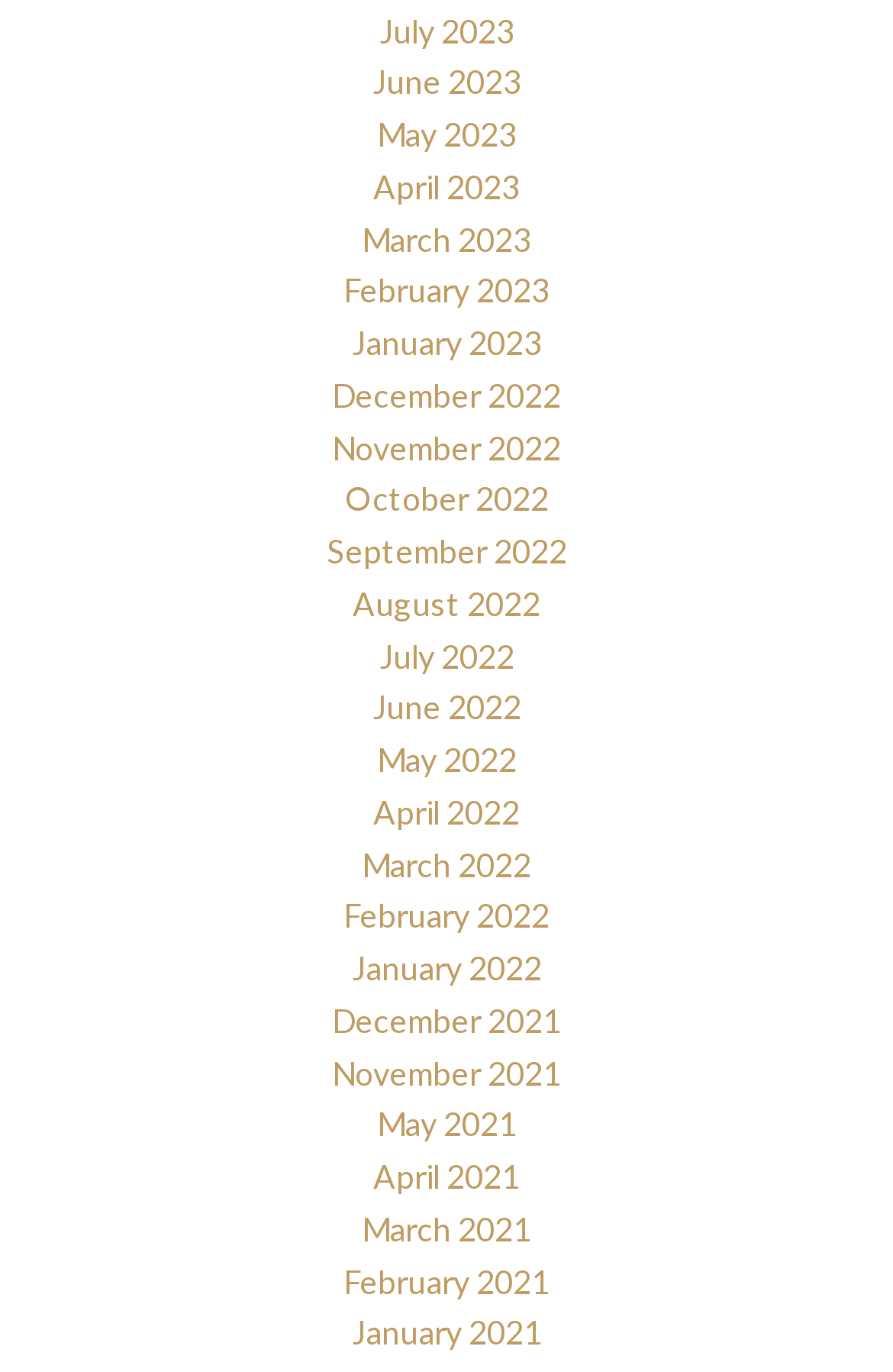Specify the bounding box coordinates of the region I need to click to perform the following instruction: "Go to June 2022". The coordinates must be four float numbers in the range of 0 to 1, i.e., [left, top, right, bottom].

[0.417, 0.501, 0.583, 0.53]